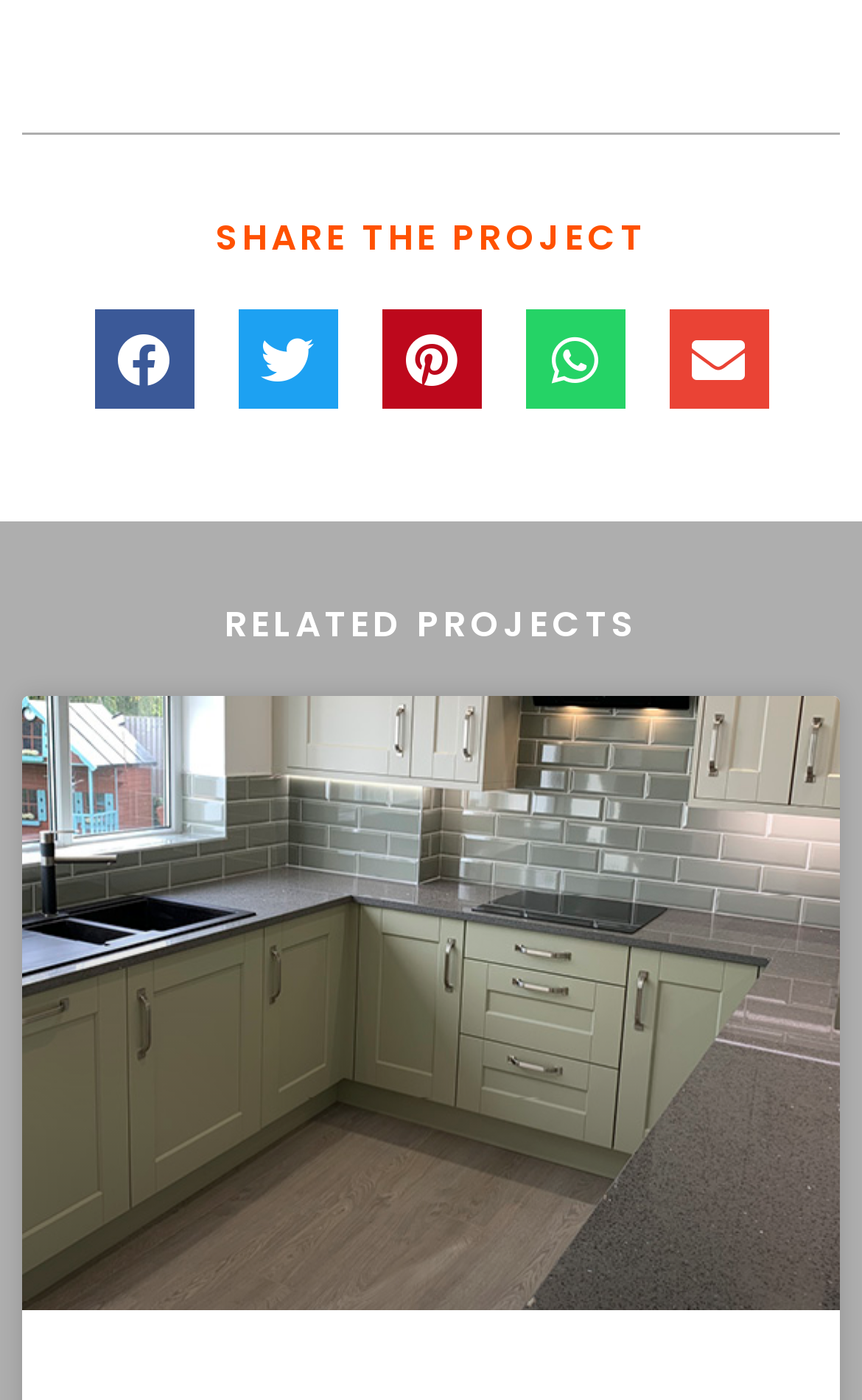What is the vertical position of the 'RELATED PROJECTS' heading relative to the 'SHARE THE PROJECT' heading?
Using the information presented in the image, please offer a detailed response to the question.

I compared the y1 and y2 coordinates of the 'SHARE THE PROJECT' heading and the 'RELATED PROJECTS' heading, and found that the y1 and y2 coordinates of the 'RELATED PROJECTS' heading are larger than those of the 'SHARE THE PROJECT' heading, which means the 'RELATED PROJECTS' heading is below the 'SHARE THE PROJECT' heading.